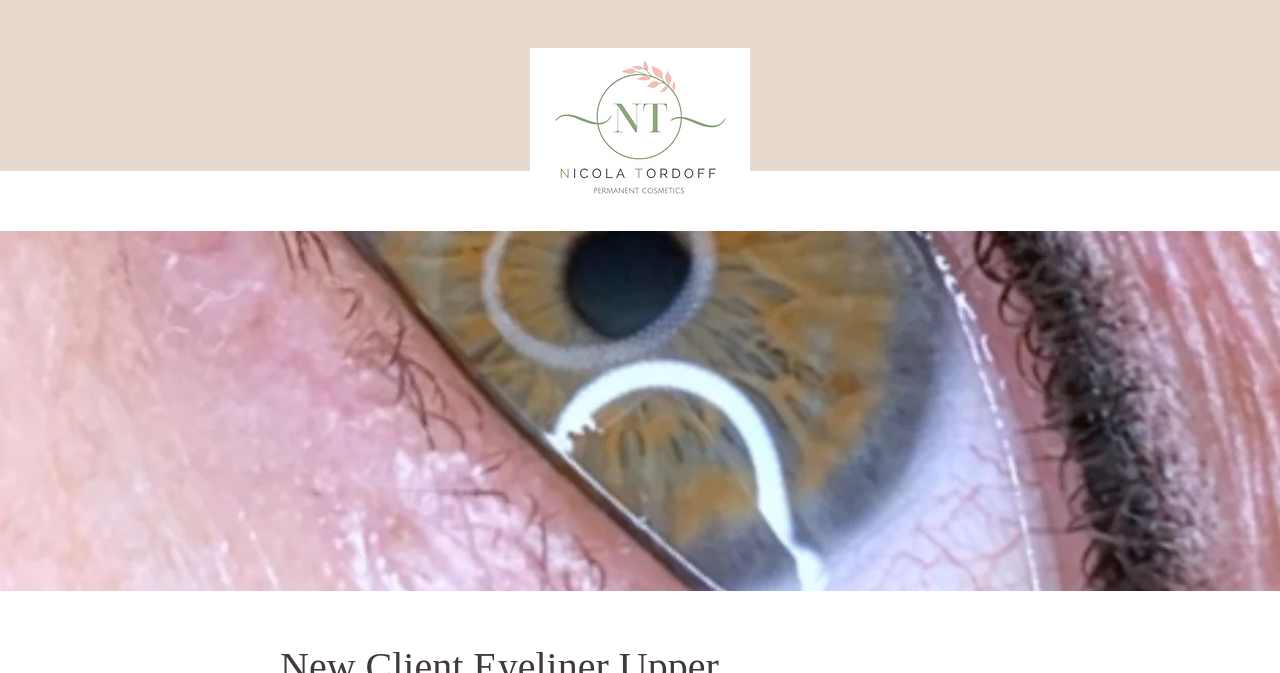Generate the text content of the main headline of the webpage.

New Client Eyeliner Upper